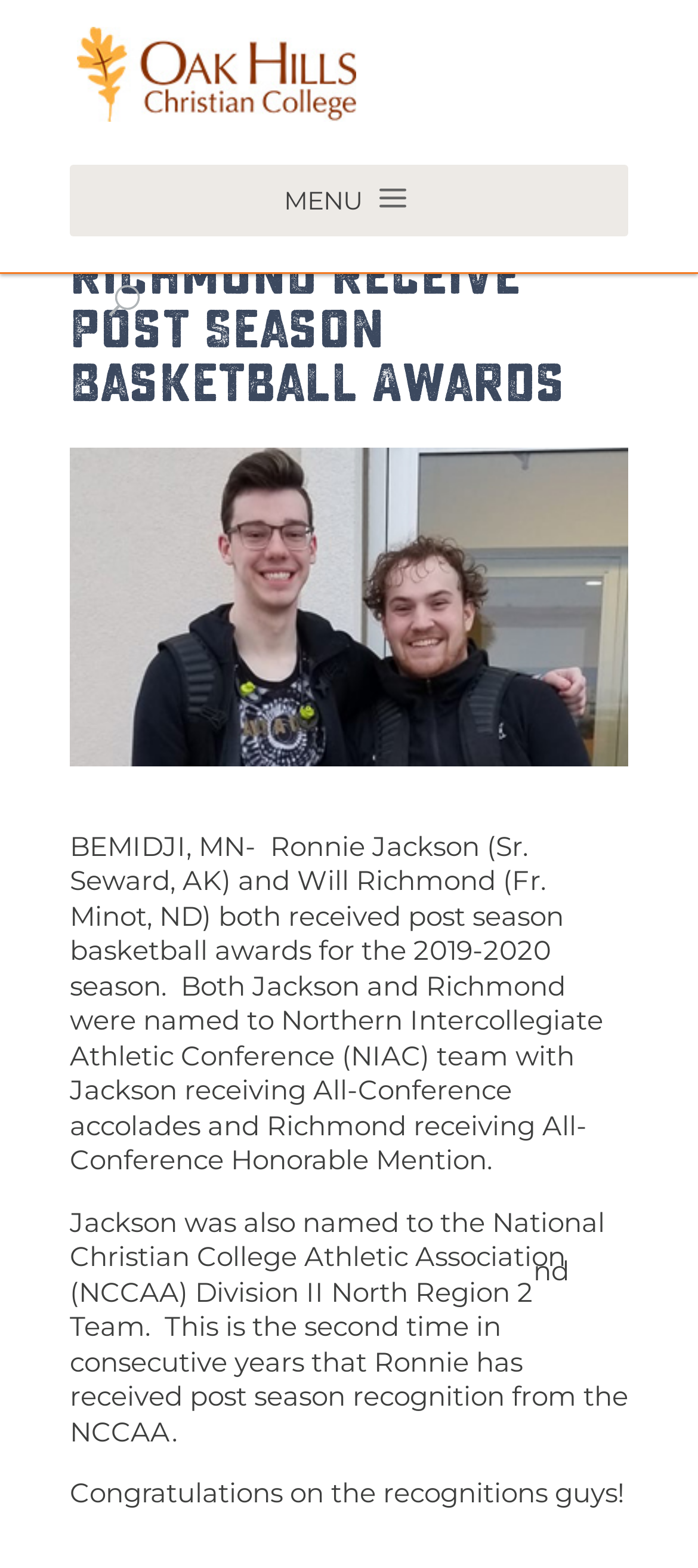Illustrate the webpage's structure and main components comprehensively.

The webpage is about Jackson and Richmond receiving post-season basketball awards. At the top left, there is a link to "Oak Hills Christian College" accompanied by an image with the same name. Below this, there is a menu button labeled "MENU" on the top right. 

On the top, there is a search bar that spans the entire width of the page, with a search box on the right side labeled "Search for:". 

The main content of the webpage is an article that takes up most of the page. It starts with a heading that reads "Jackson and Richmond Receive Post Season Basketball Awards". Below this heading, there is a paragraph of text that describes the awards received by Ronnie Jackson and Will Richmond, including their names, schools, and the conferences they were named to. 

Further down, there is another paragraph of text that mentions Jackson's additional recognition from the National Christian College Athletic Association (NCCAA). This paragraph includes a superscript. 

Finally, at the bottom of the article, there is a congratulatory message to the two athletes.